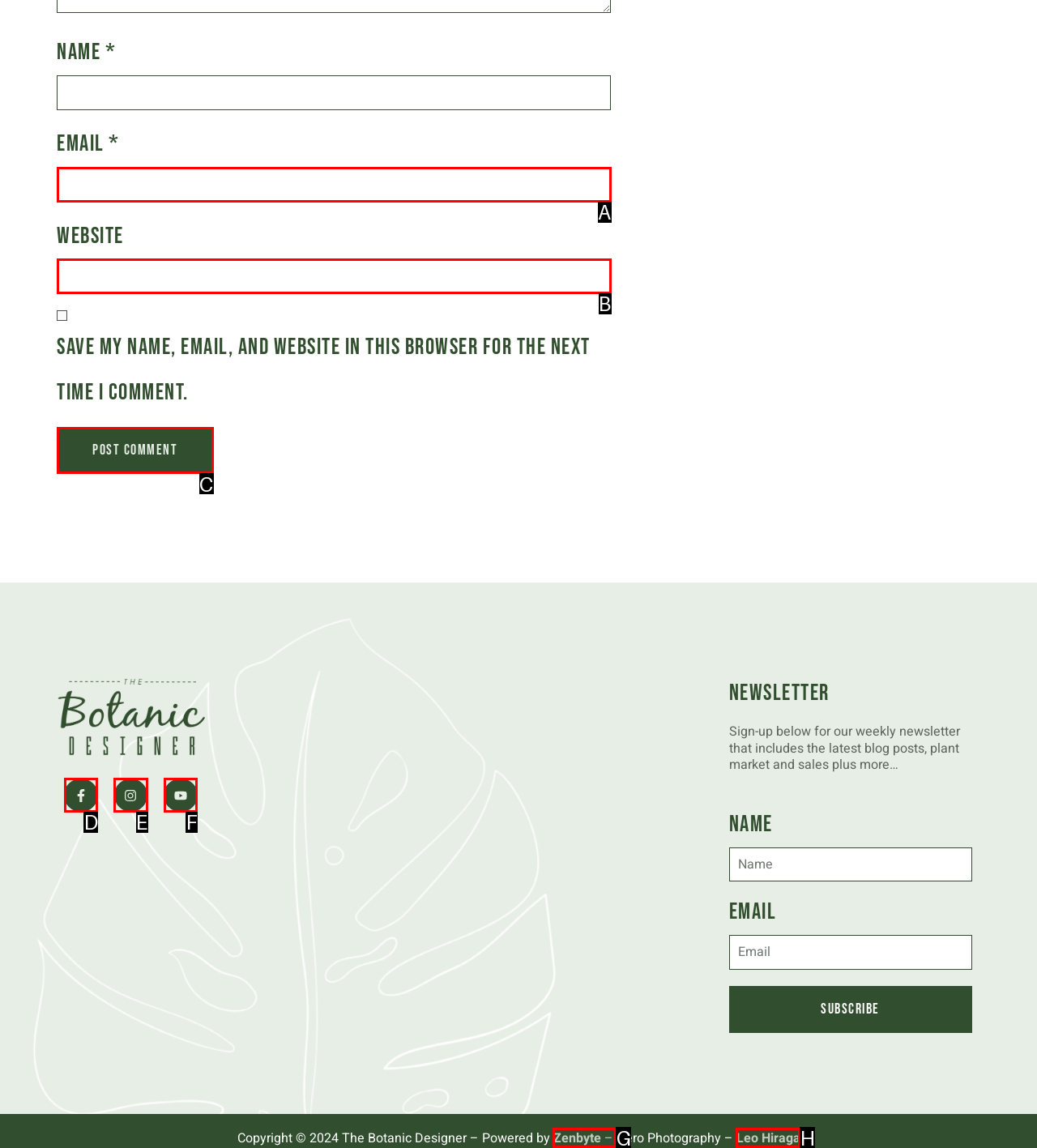From the choices given, find the HTML element that matches this description: parent_node: Email * aria-describedby="email-notes" name="email". Answer with the letter of the selected option directly.

A